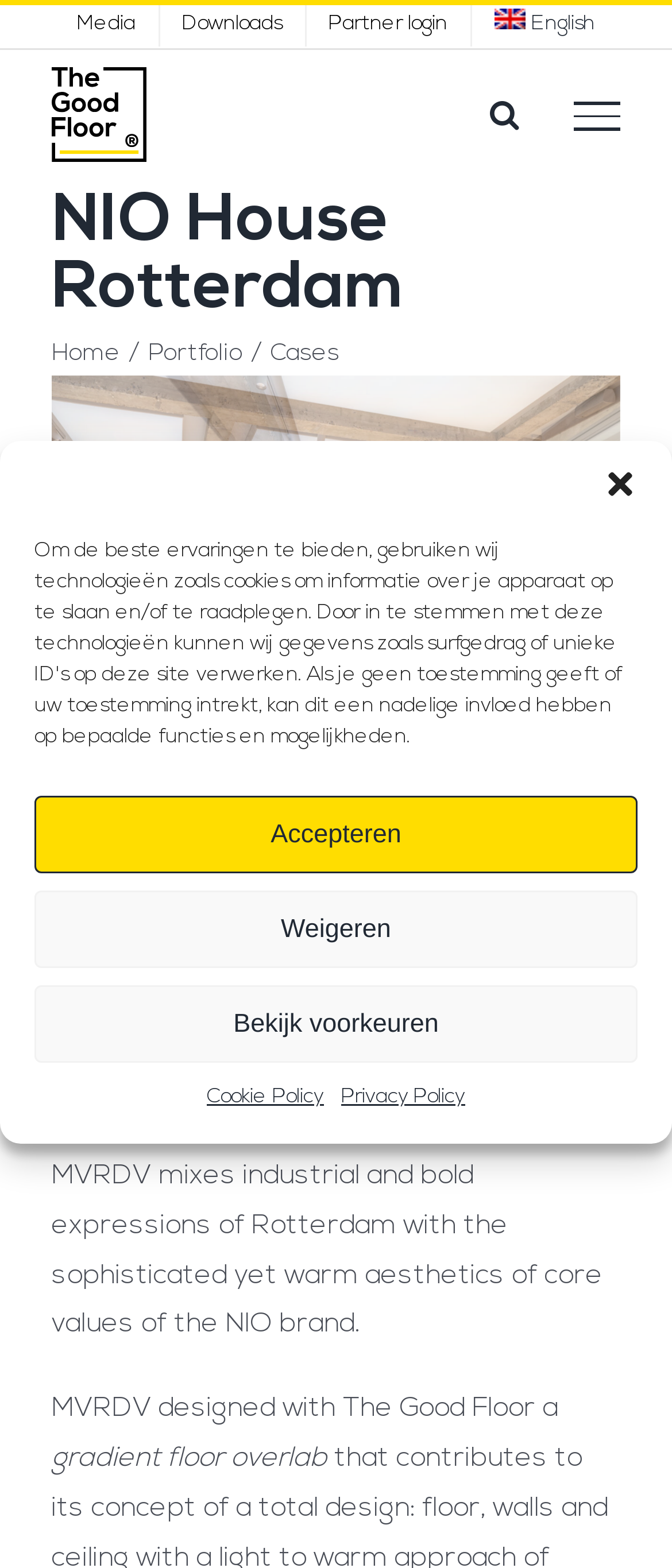Predict the bounding box coordinates of the UI element that matches this description: "4". The coordinates should be in the format [left, top, right, bottom] with each value between 0 and 1.

[0.545, 0.48, 0.573, 0.492]